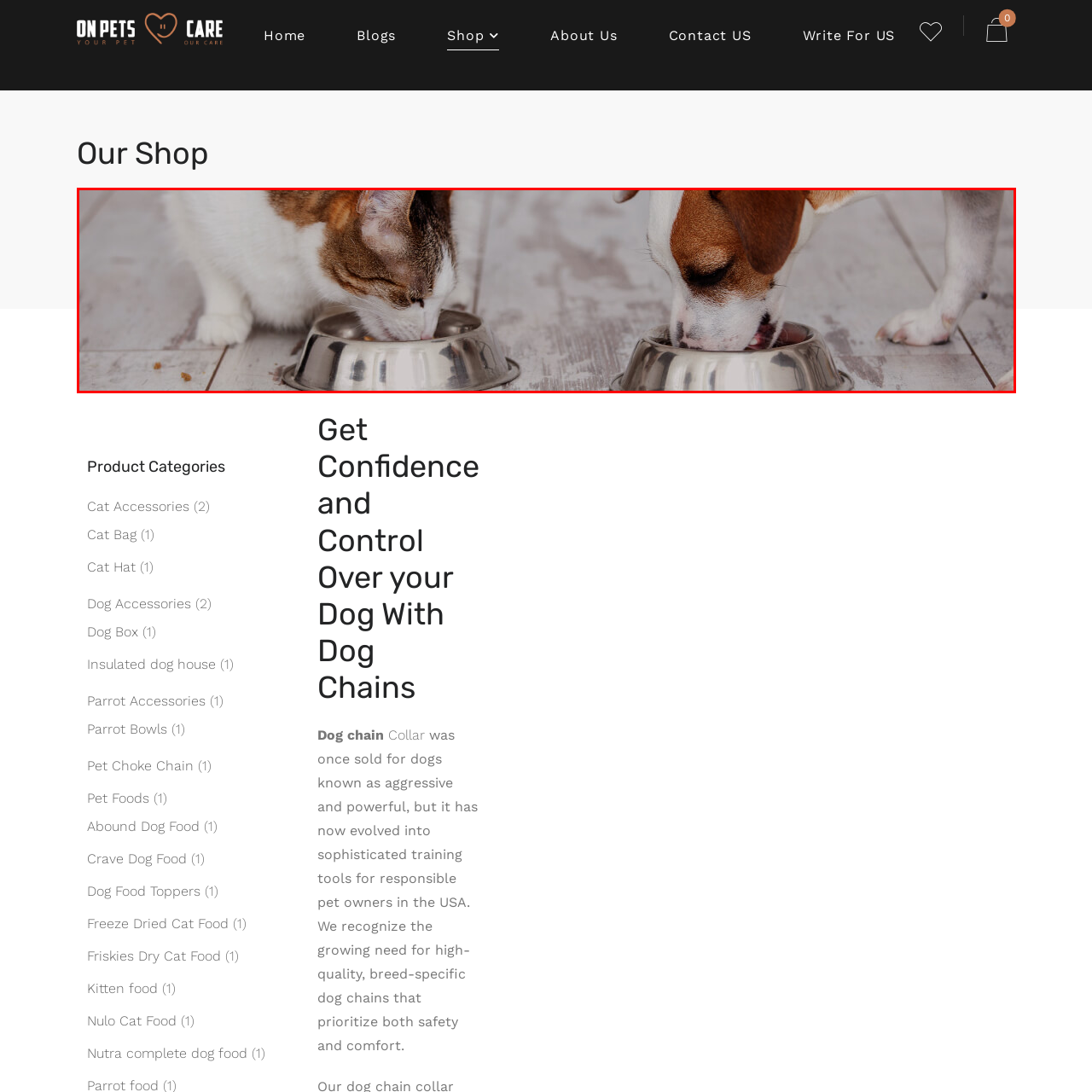Carefully inspect the area of the image highlighted by the red box and deliver a detailed response to the question below, based on your observations: What is the mood of the scene?

The caption describes the scene as heartwarming, which suggests a warm and comforting atmosphere, emphasizing the joy and companionship between the cat and dog.